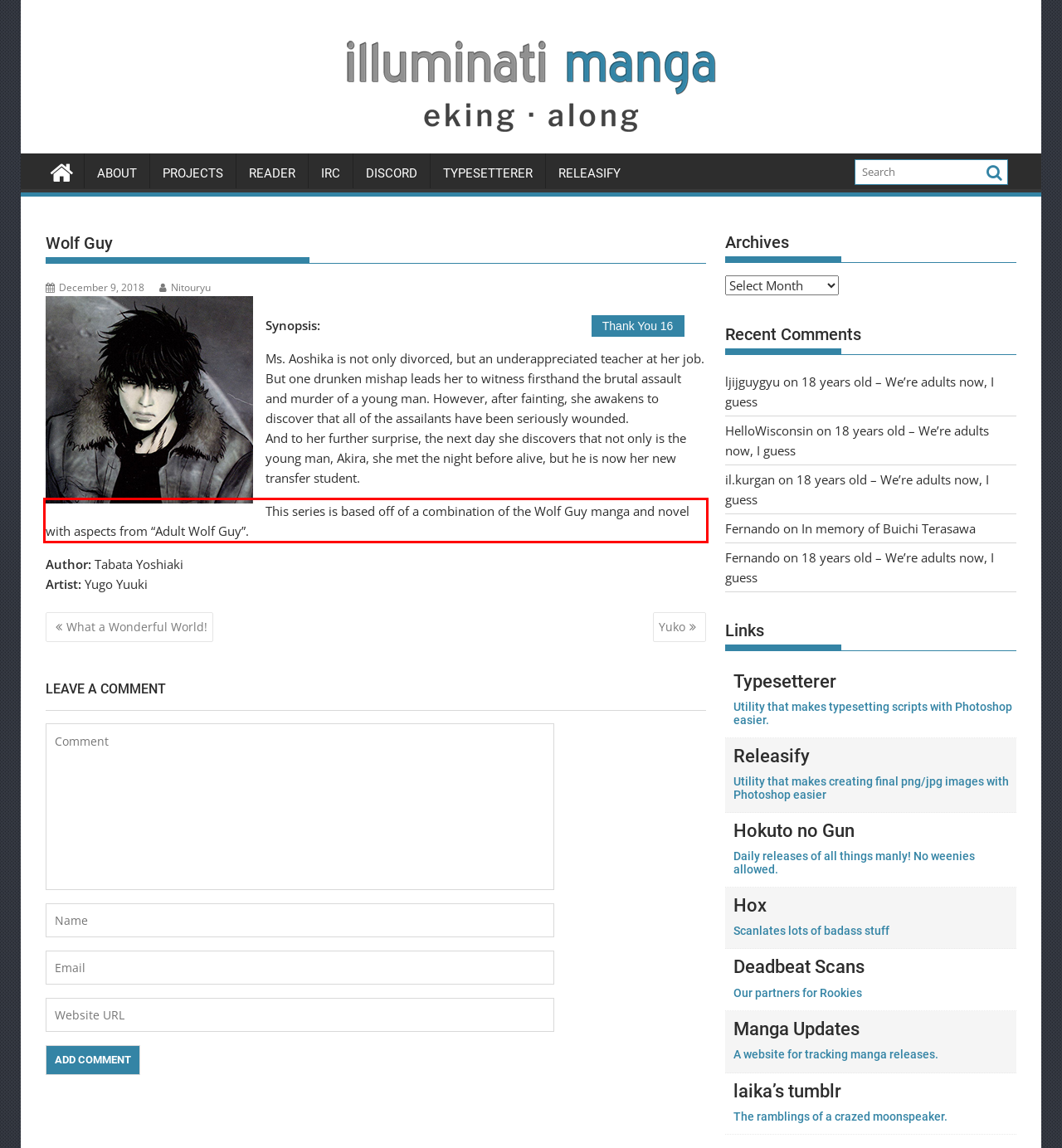Given a webpage screenshot, identify the text inside the red bounding box using OCR and extract it.

This series is based off of a combination of the Wolf Guy manga and novel with aspects from “Adult Wolf Guy”.